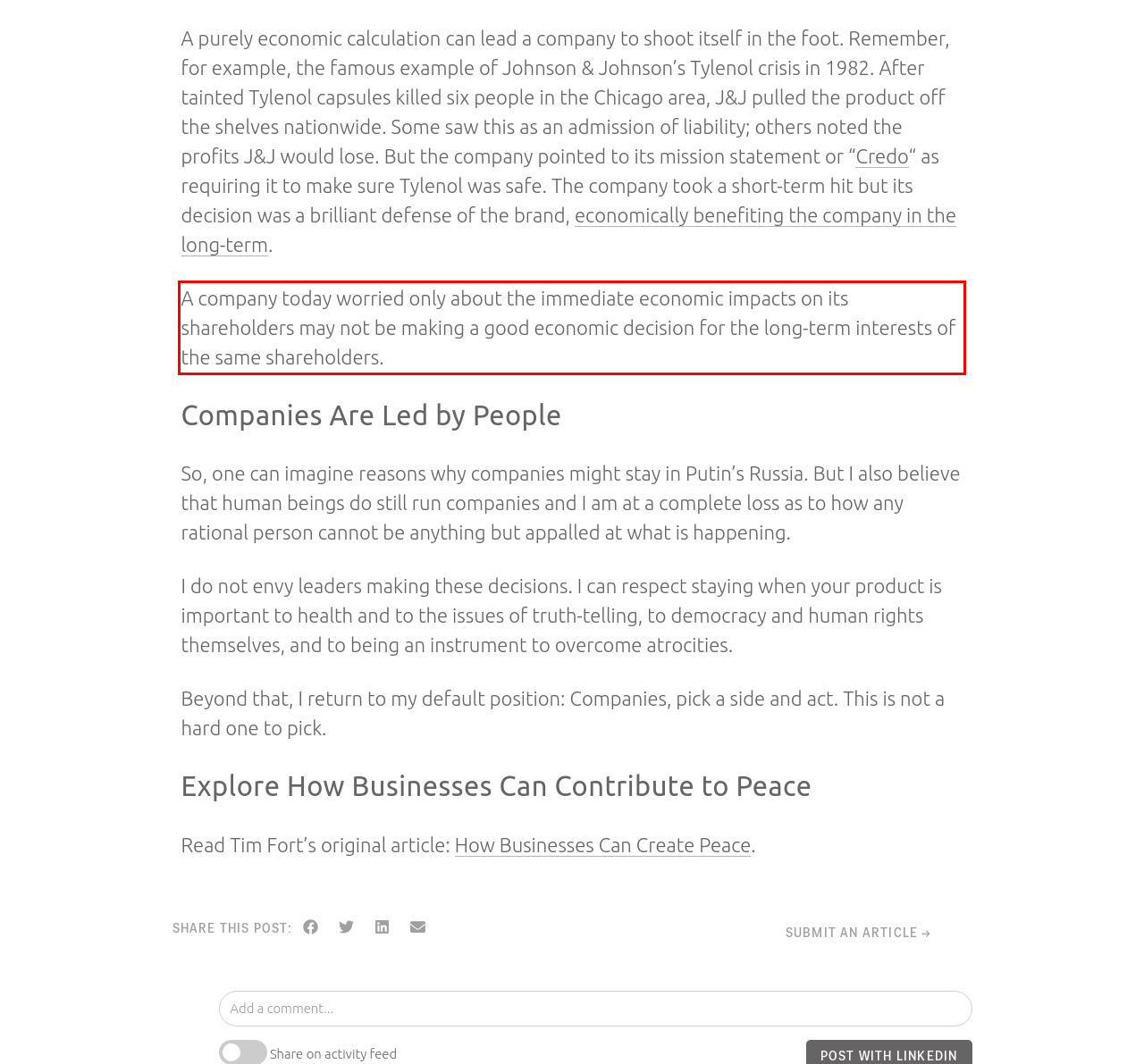You have a screenshot of a webpage with a red bounding box. Identify and extract the text content located inside the red bounding box.

A company today worried only about the immediate economic impacts on its shareholders may not be making a good economic decision for the long-term interests of the same shareholders.